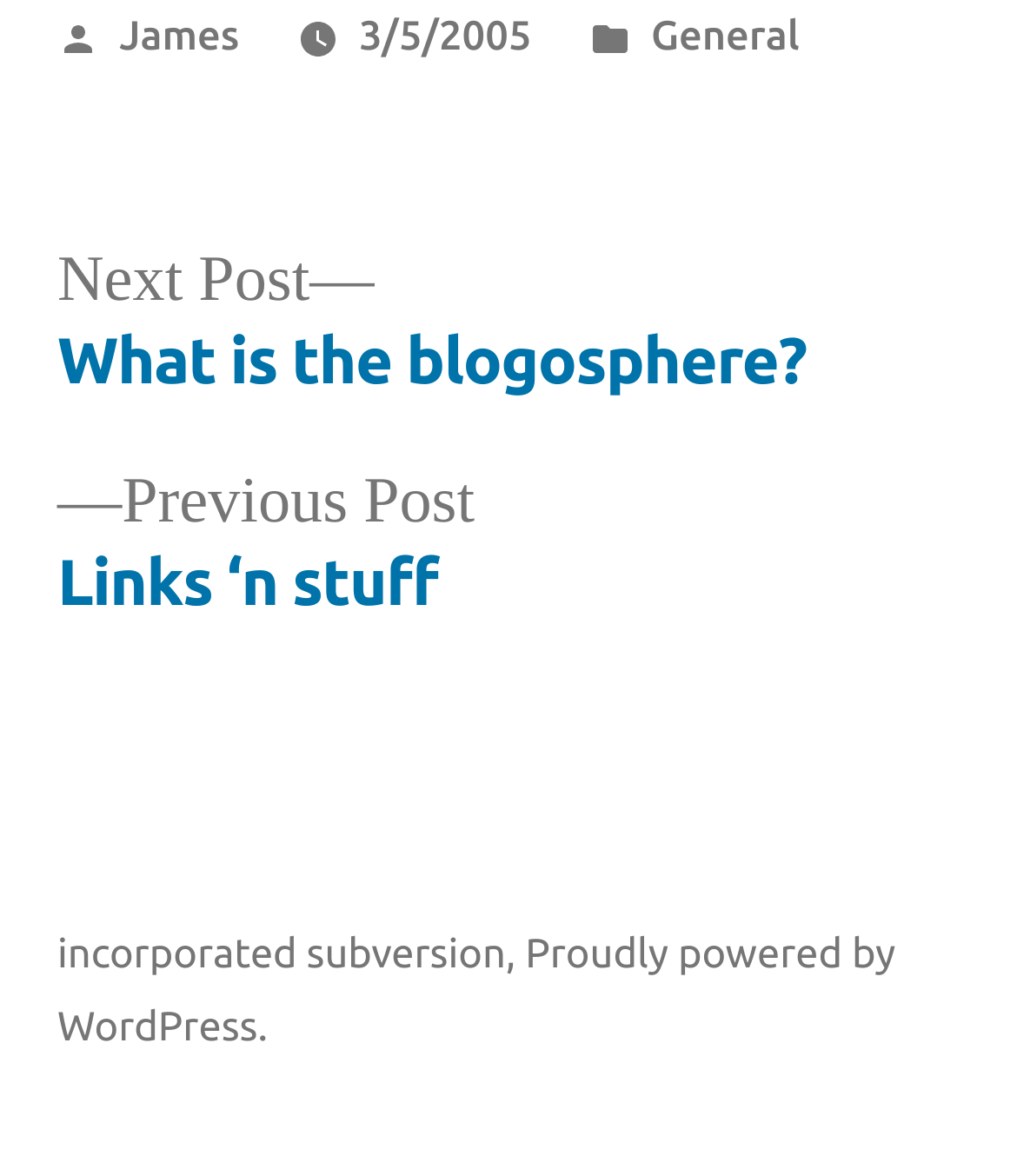Please reply to the following question using a single word or phrase: 
When was the article posted?

3/5/2005